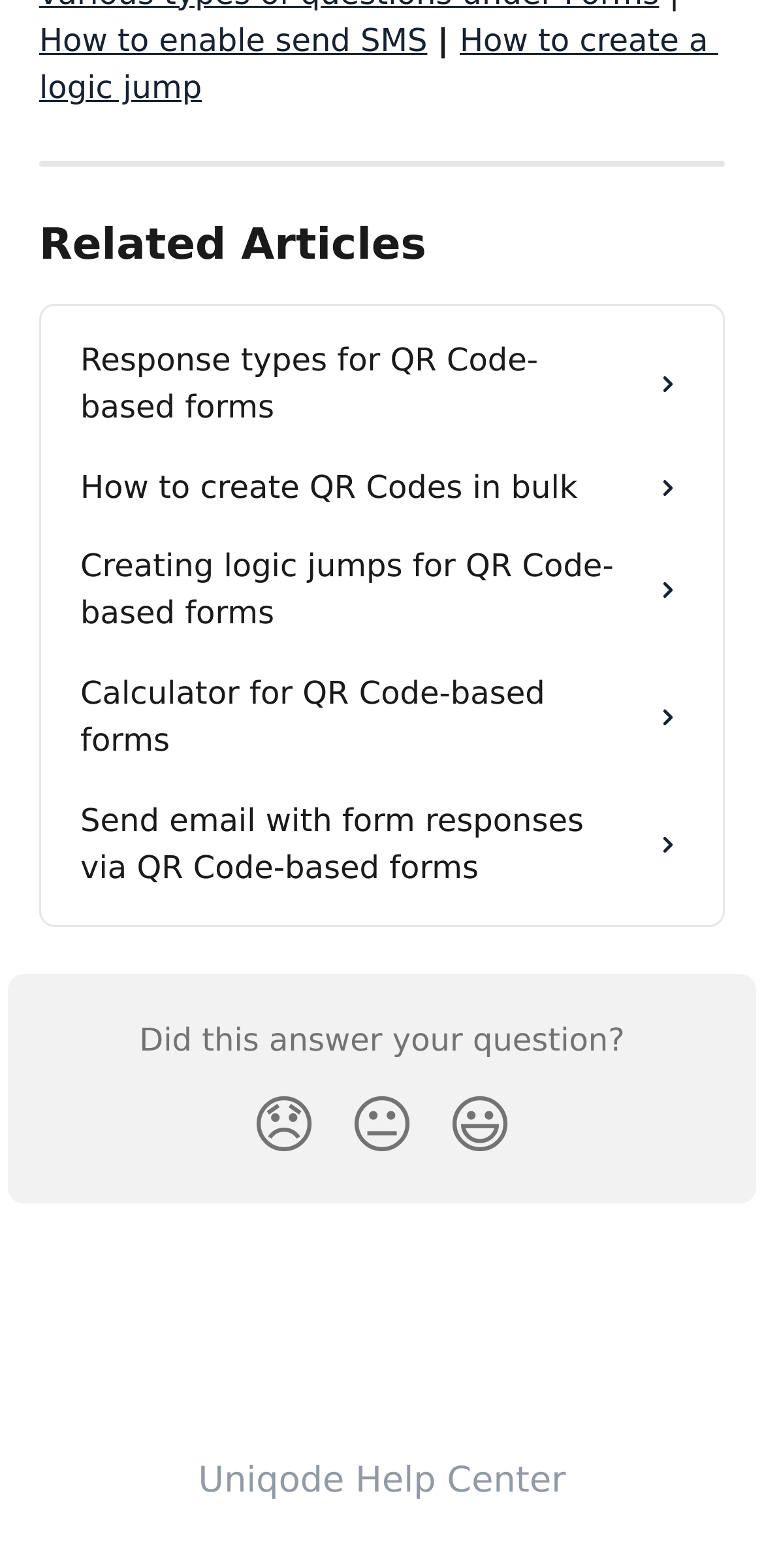Based on the visual content of the image, answer the question thoroughly: How many links are there in the Related Articles section?

I counted the number of links under the 'Related Articles' section, which are 'Response types for QR Code-based forms', 'How to create QR Codes in bulk', 'Creating logic jumps for QR Code-based forms', 'Calculator for QR Code-based forms', and 'Send email with form responses via QR Code-based forms'. There are 5 links in total.